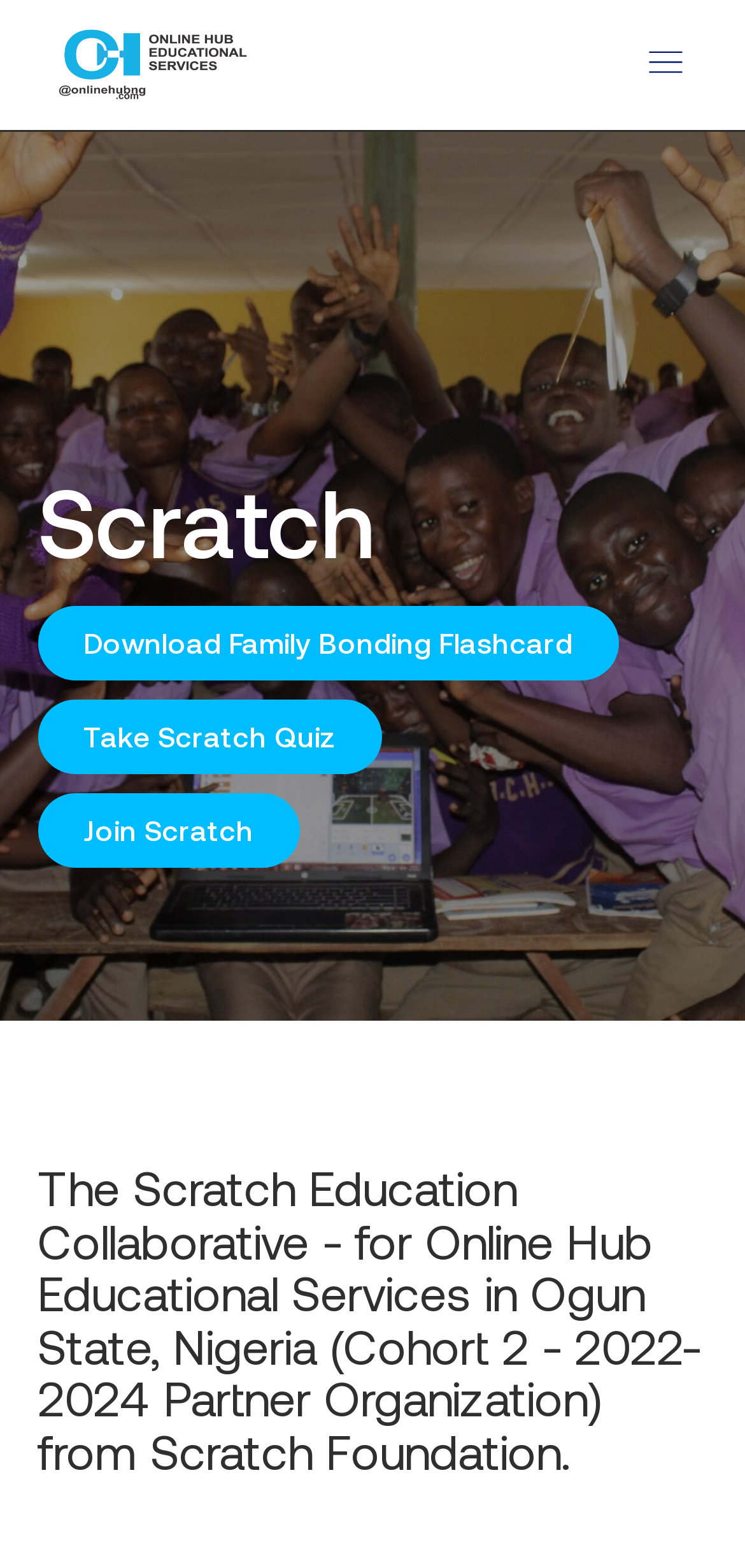Produce an extensive caption that describes everything on the webpage.

The webpage is titled "Scratch - OnlineHubNG" and has a prominent heading "Scratch" at the top center. To the top right, there is a button labeled "Menu" with a small image icon, which is not currently expanded. Below the heading, there are three links arranged vertically: "Download Family Bonding Flashcard", "Take Scratch Quiz", and "Join Scratch". These links are positioned at the top left section of the page.

Further down, there is a longer heading that spans almost the entire width of the page, which describes "The Scratch Education Collaborative - for Online Hub Educational Services in Ogun State, Nigeria (Cohort 2 - 2022-2024 Partner Organization) from Scratch Foundation." This heading is positioned near the bottom of the page. At the very top left, there is a small link with no text, which may be a logo or an icon.